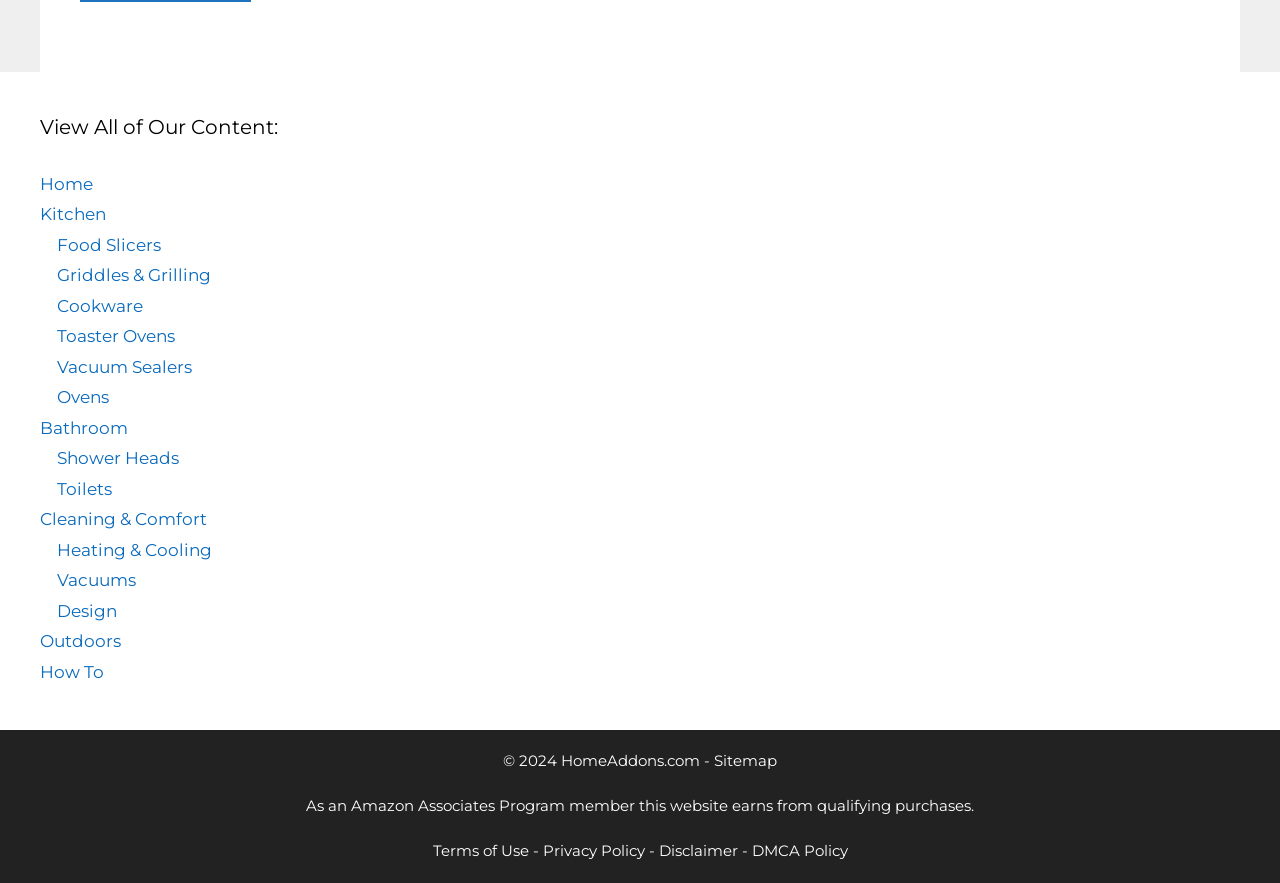Locate the bounding box coordinates of the clickable area to execute the instruction: "Go to Bathroom". Provide the coordinates as four float numbers between 0 and 1, represented as [left, top, right, bottom].

[0.031, 0.473, 0.1, 0.496]